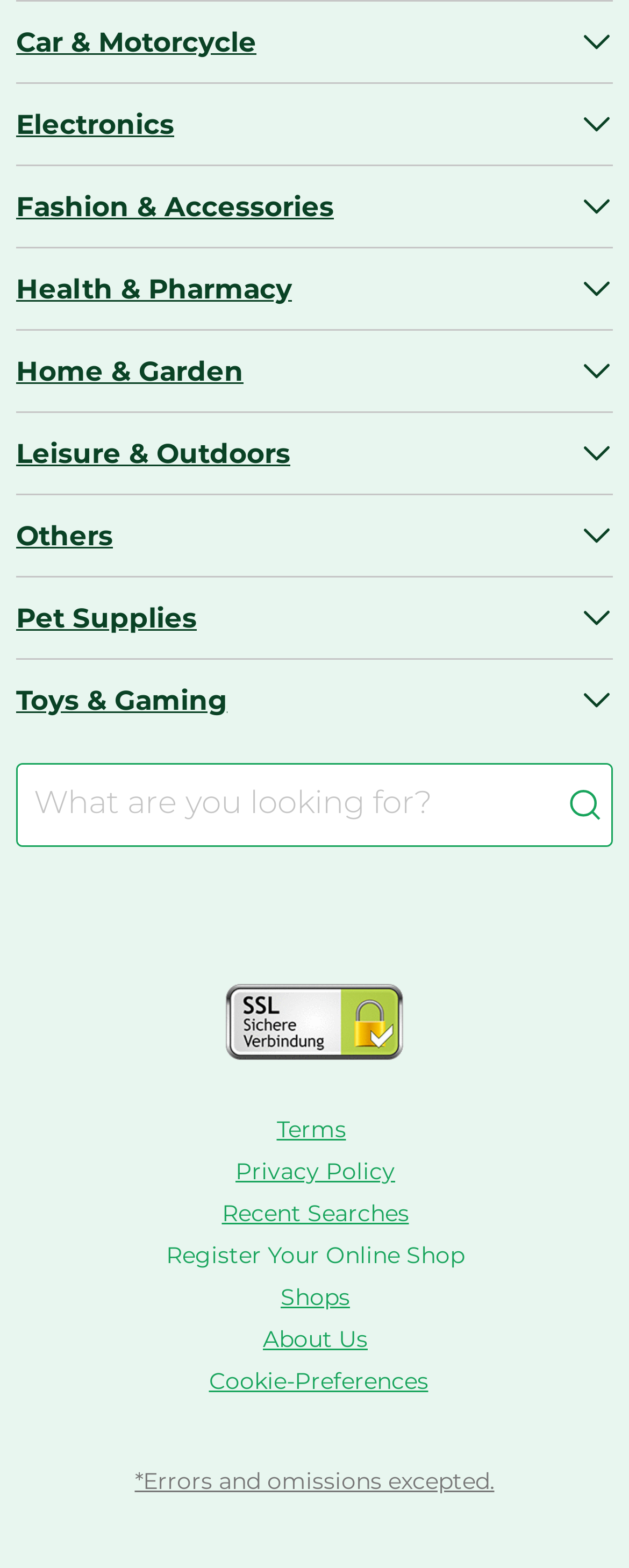Please answer the following question using a single word or phrase: 
What is the link 'Terms' related to?

Legal